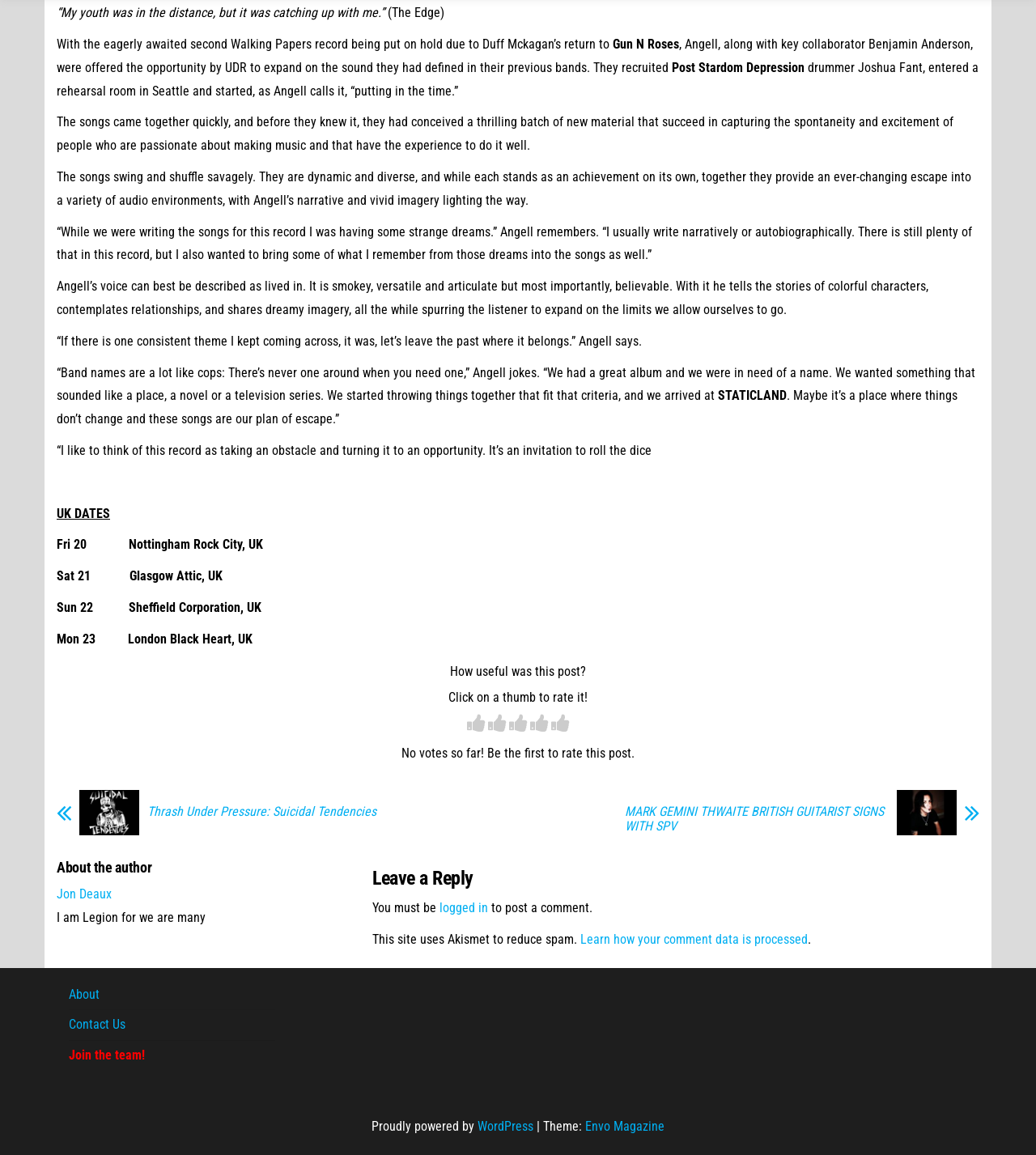Who is the author of the article?
Answer the question with a detailed and thorough explanation.

The author of the article can be found at the bottom of the page, where it says 'About the author' followed by a link to 'Jon Deaux'.